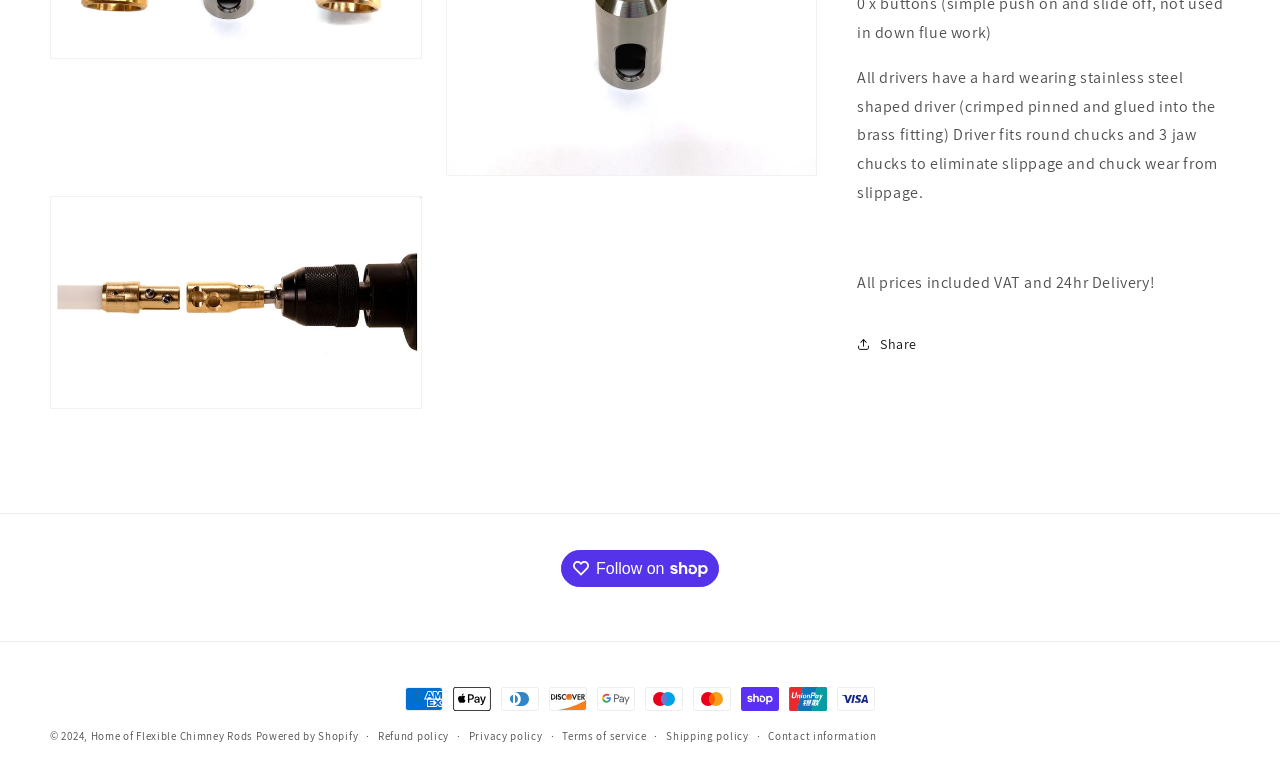Provide a brief response in the form of a single word or phrase:
What is the copyright year?

2024